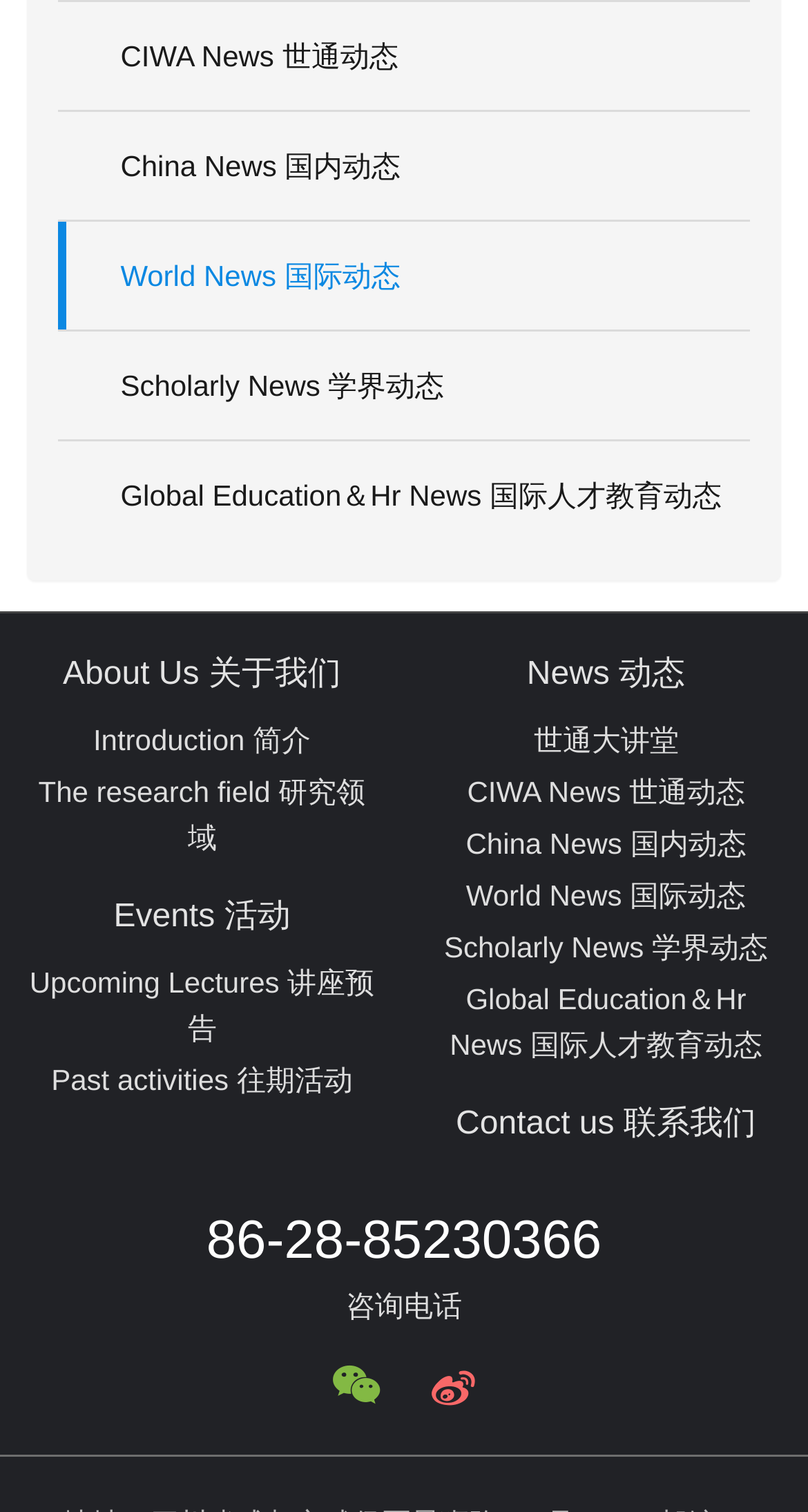Find the bounding box coordinates of the area that needs to be clicked in order to achieve the following instruction: "Learn about the 11 best meal planning apps to help you lose weight". The coordinates should be specified as four float numbers between 0 and 1, i.e., [left, top, right, bottom].

None